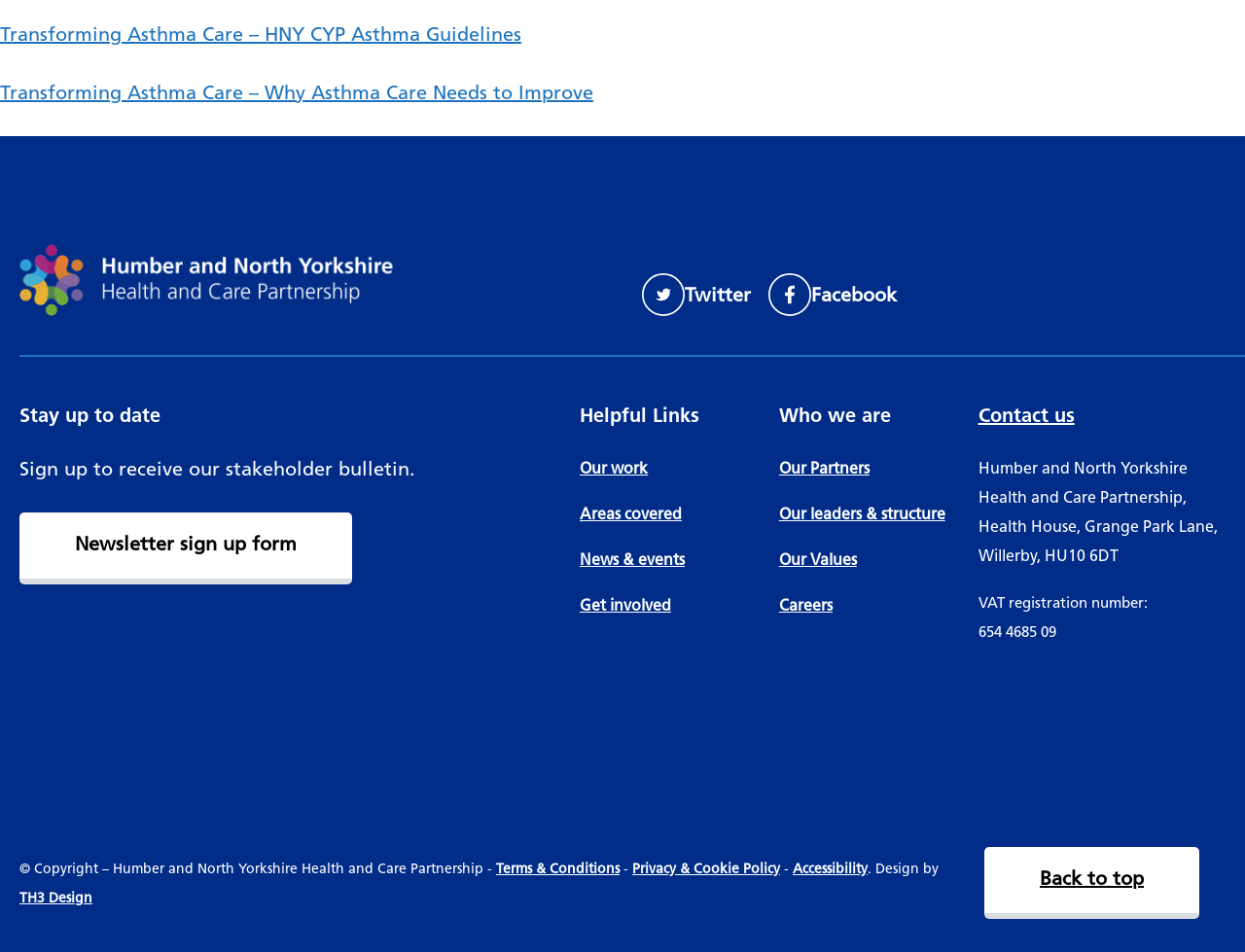From the webpage screenshot, predict the bounding box coordinates (top-left x, top-left y, bottom-right x, bottom-right y) for the UI element described here: Our Partners

[0.626, 0.482, 0.698, 0.501]